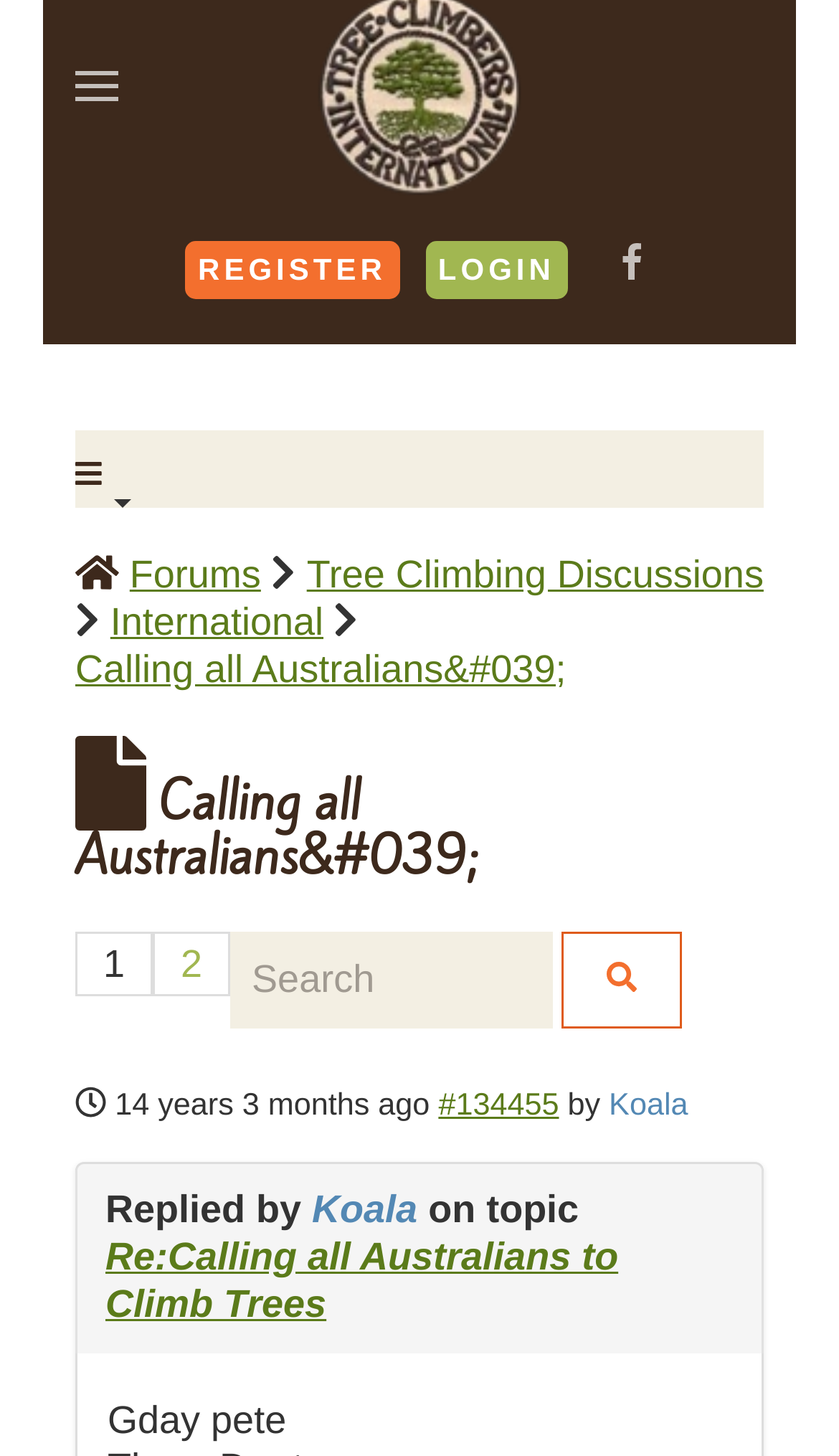Give the bounding box coordinates for this UI element: "#134455". The coordinates should be four float numbers between 0 and 1, arranged as [left, top, right, bottom].

[0.523, 0.747, 0.666, 0.771]